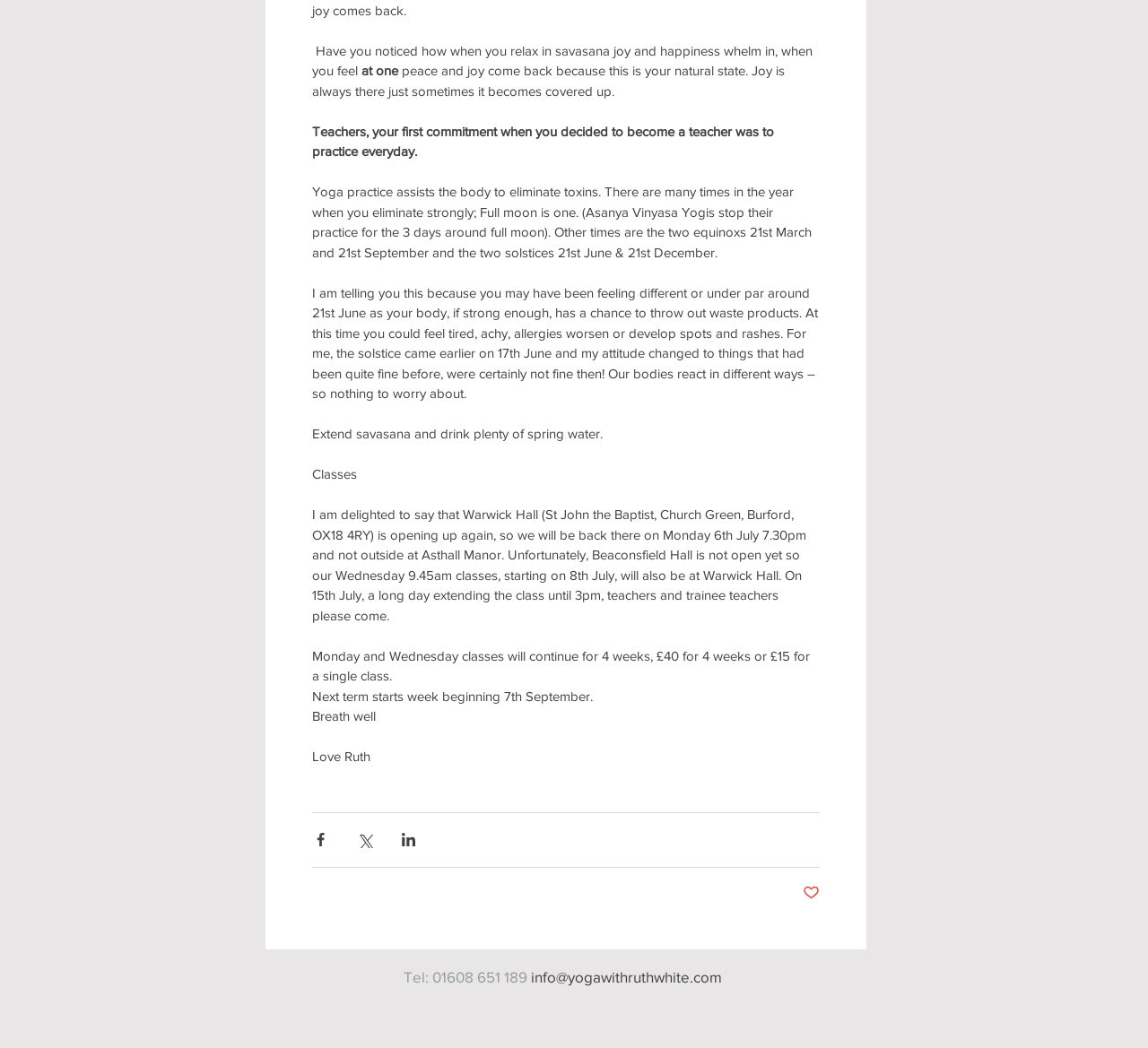What is the author's name?
Give a one-word or short phrase answer based on the image.

Ruth